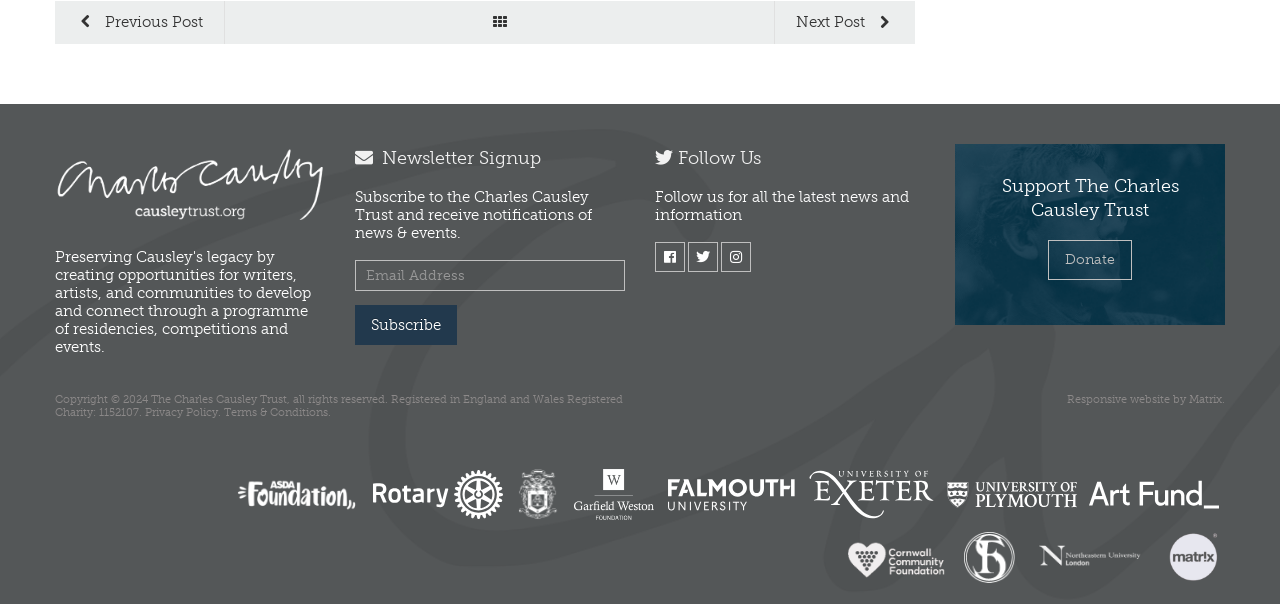What is the name of the charity? Based on the screenshot, please respond with a single word or phrase.

The Charles Causley Trust